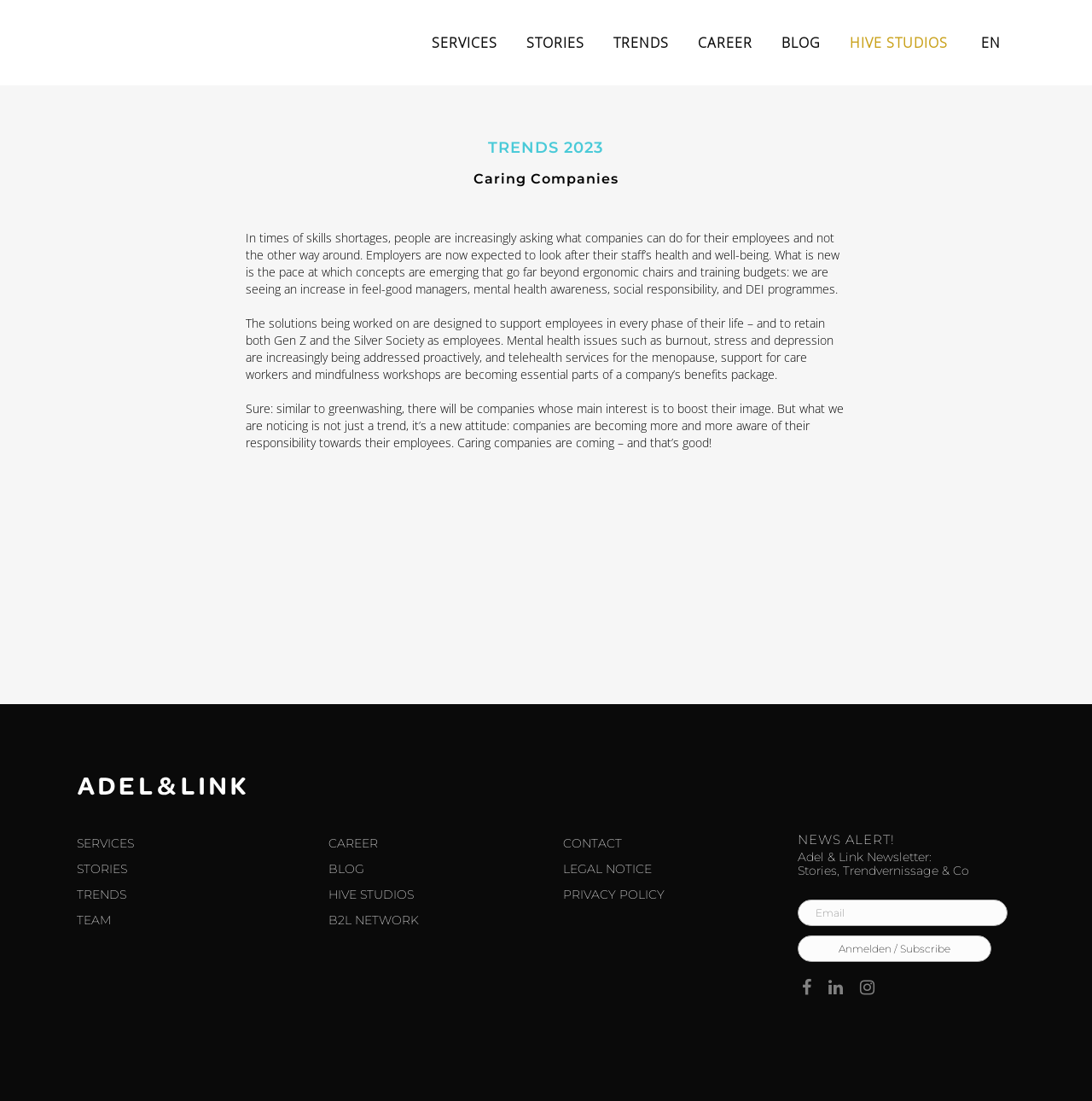What is the purpose of the links in the footer section?
Examine the image closely and answer the question with as much detail as possible.

The footer section contains links to various resources, including 'CONTACT', 'LEGAL NOTICE', 'PRIVACY POLICY', and others. These links likely provide access to additional information or resources that users may need, such as contact details, legal information, or privacy policies.